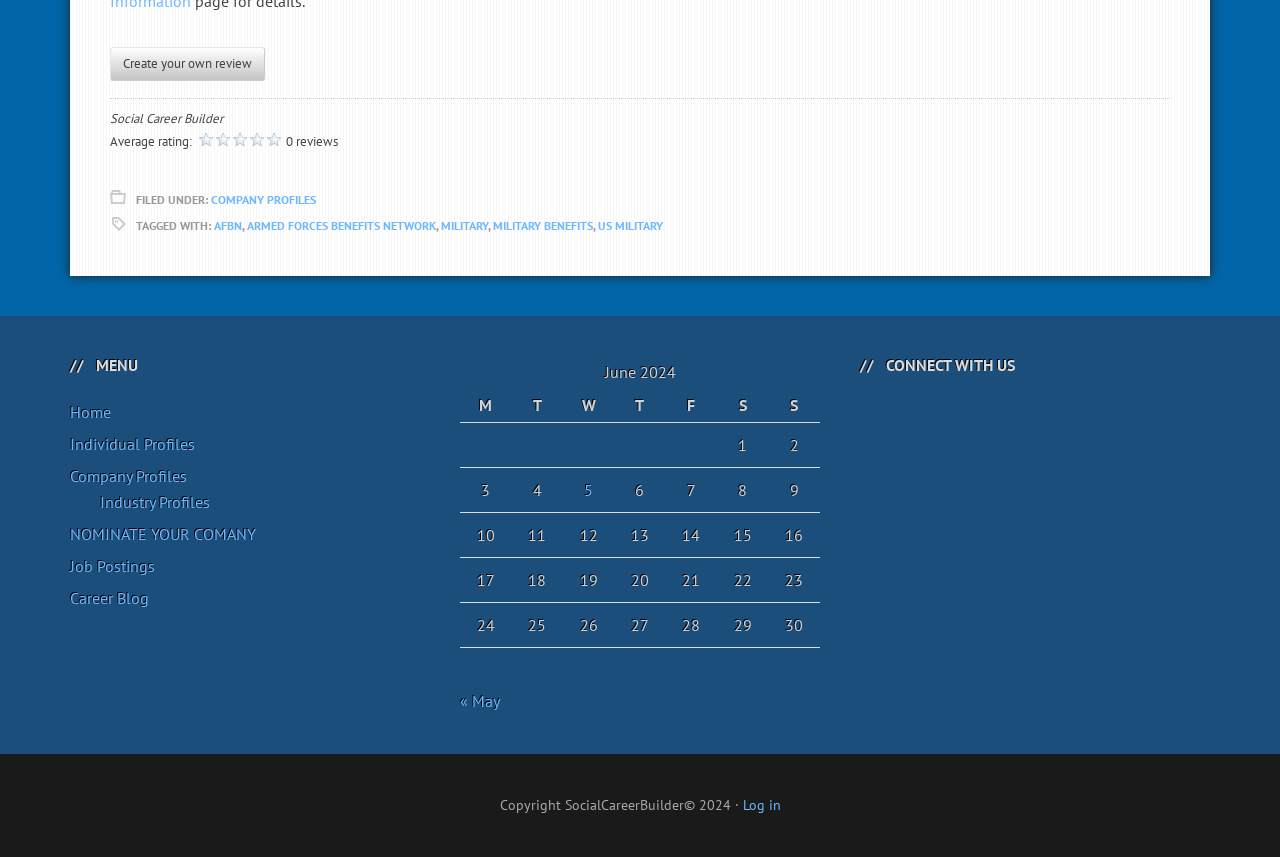Pinpoint the bounding box coordinates of the element to be clicked to execute the instruction: "Go to Company Profiles".

[0.165, 0.224, 0.247, 0.242]